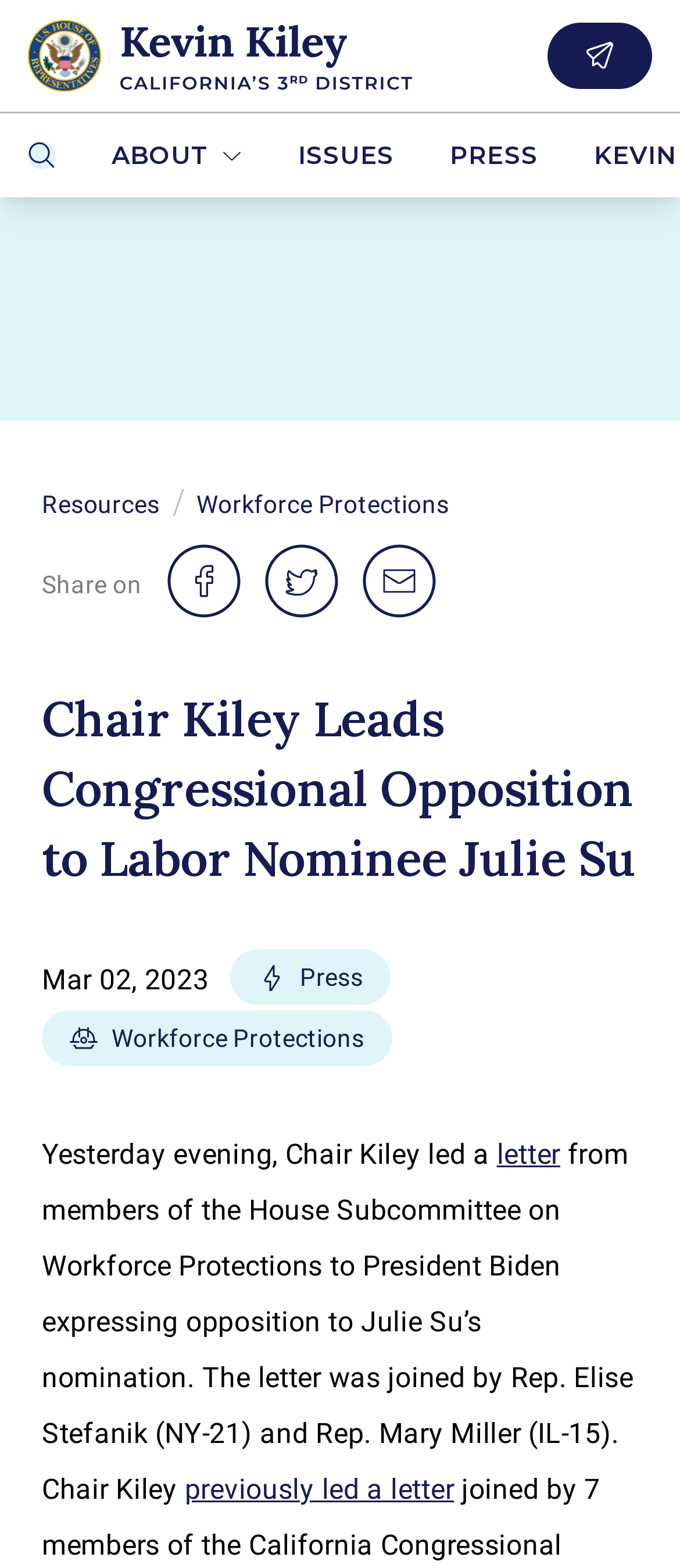Locate the coordinates of the bounding box for the clickable region that fulfills this instruction: "read press releases".

[0.621, 0.072, 0.832, 0.126]